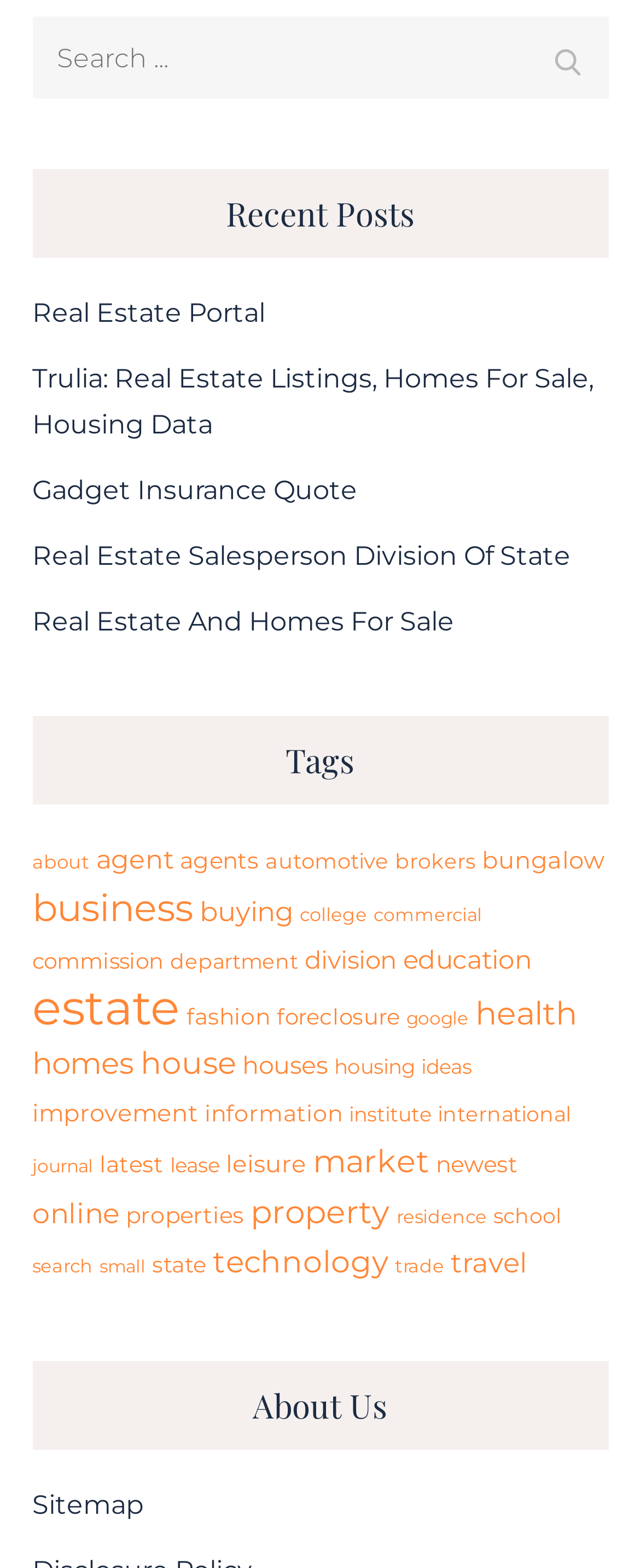Kindly provide the bounding box coordinates of the section you need to click on to fulfill the given instruction: "Visit Real Estate Portal".

[0.05, 0.19, 0.414, 0.21]